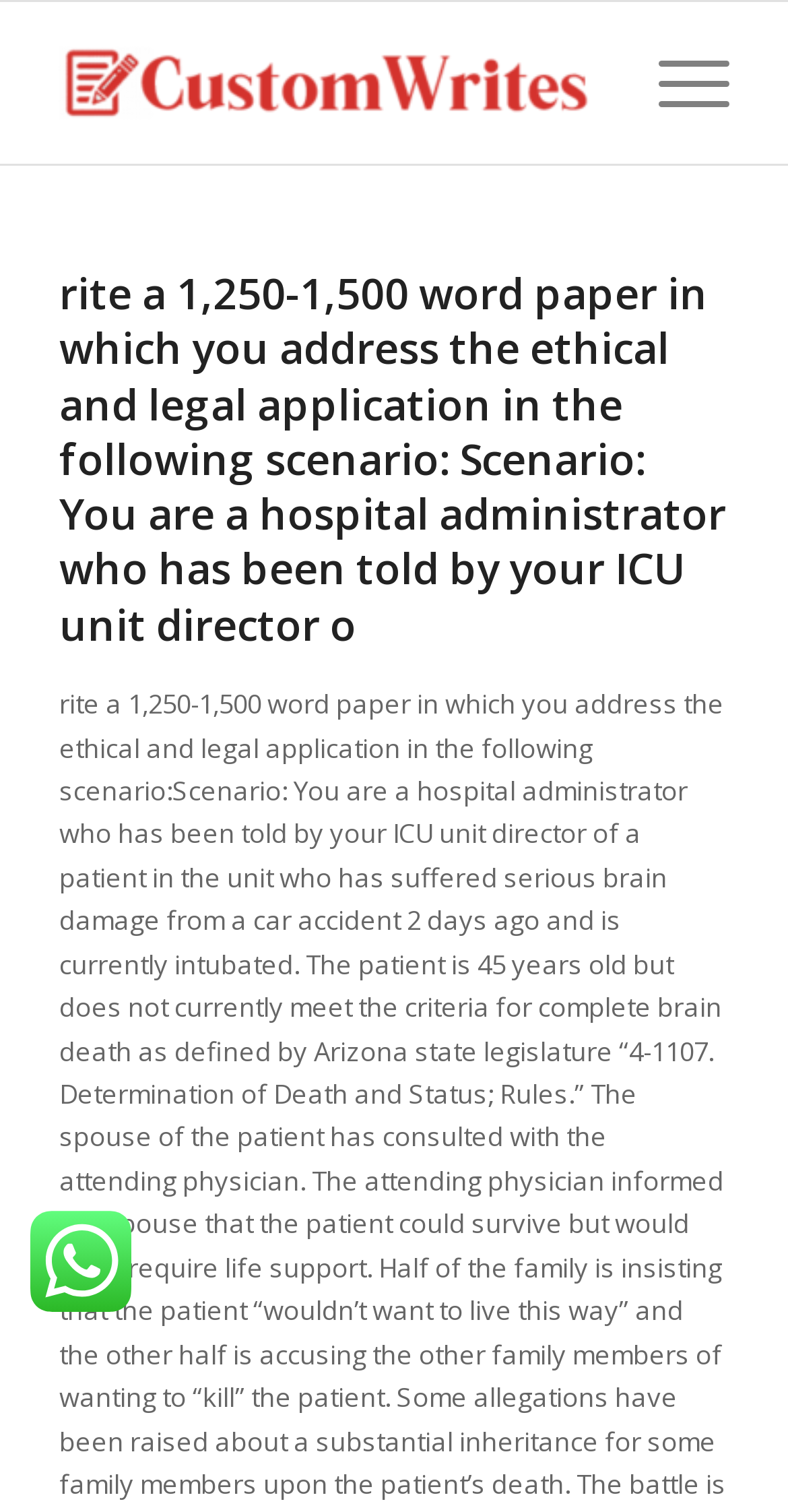Observe the image and answer the following question in detail: What is the purpose of the image at the bottom left corner?

There is an image element located at the bottom left corner of the webpage, but its purpose is not clear. It does not have any associated text or description, and it is not part of any link or button element.